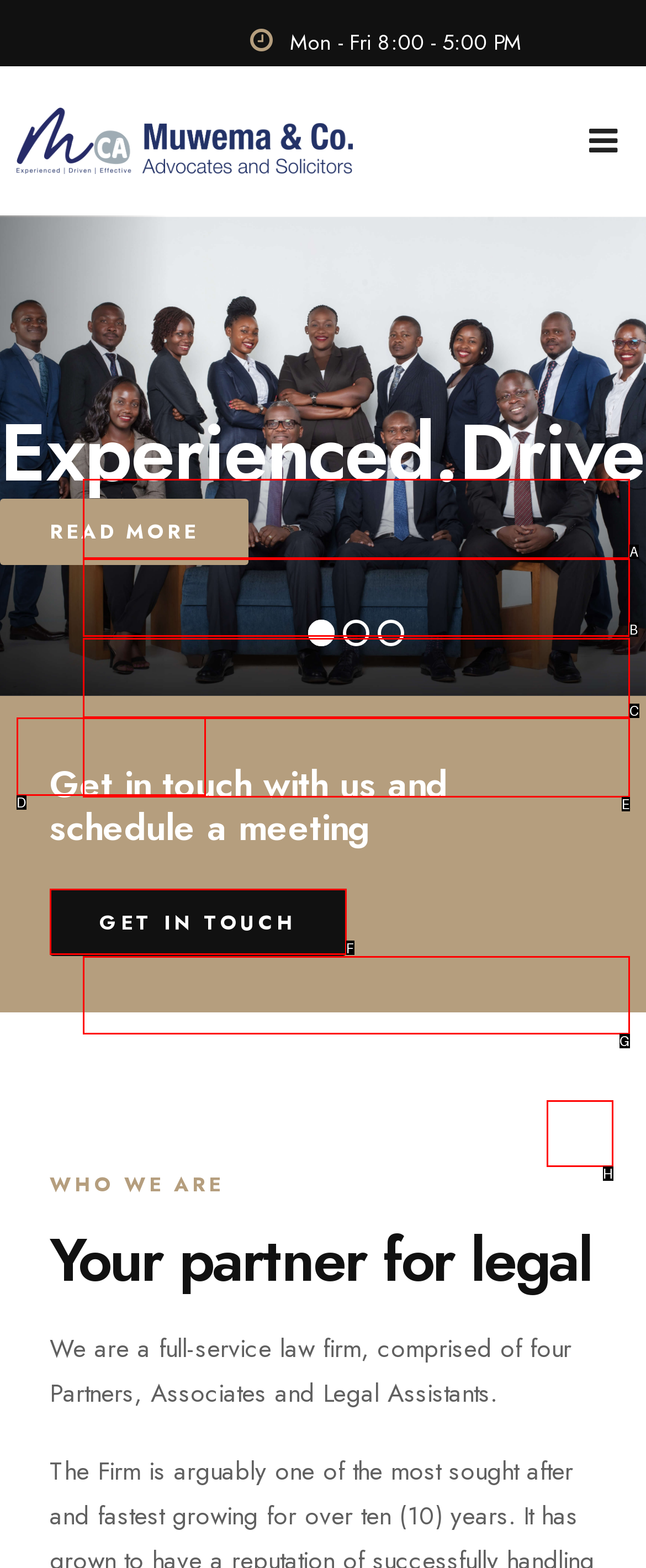Select the correct UI element to click for this task: Get in touch with us.
Answer using the letter from the provided options.

F